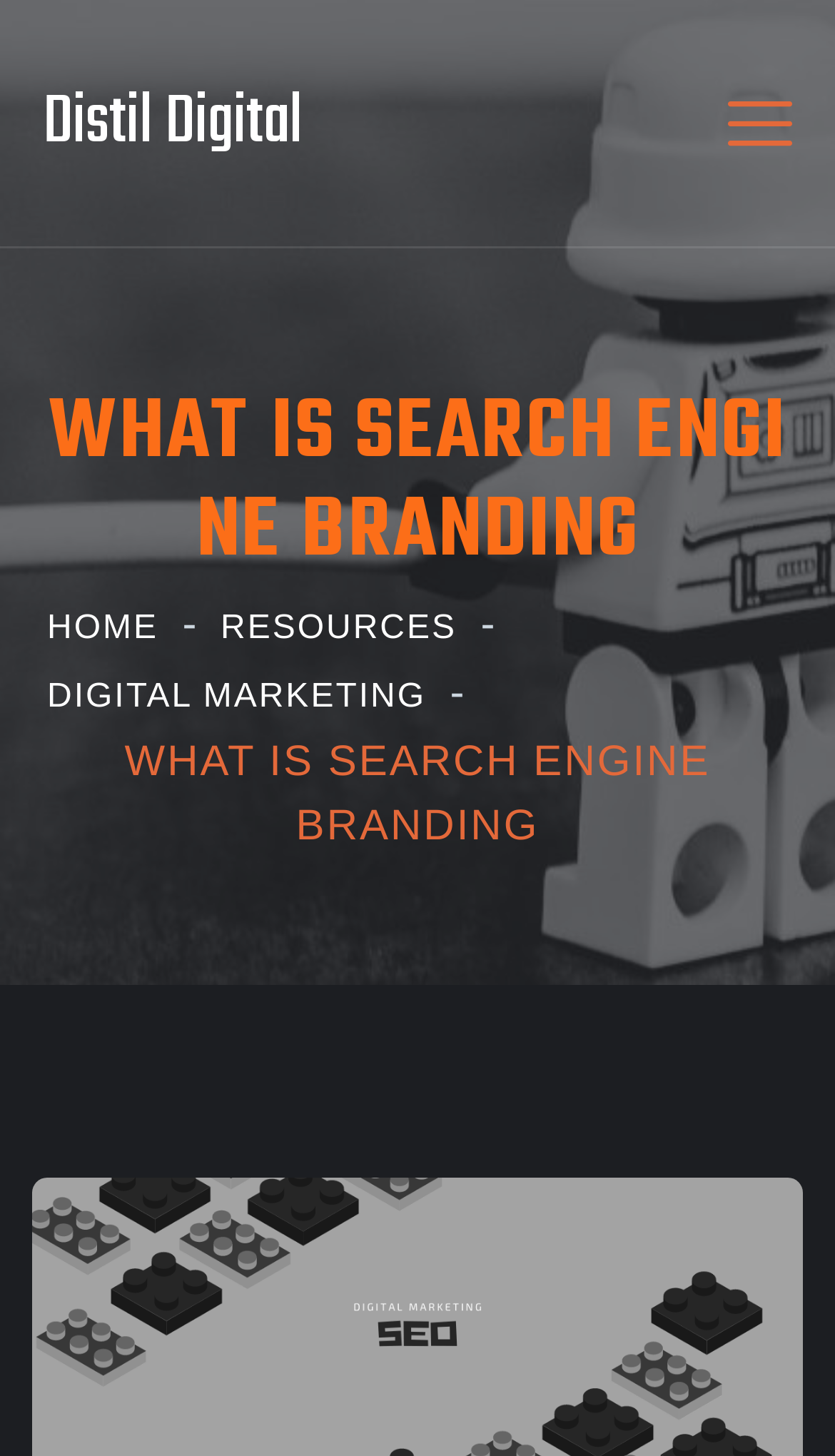What is the main topic of the webpage?
Answer briefly with a single word or phrase based on the image.

Search Engine Branding